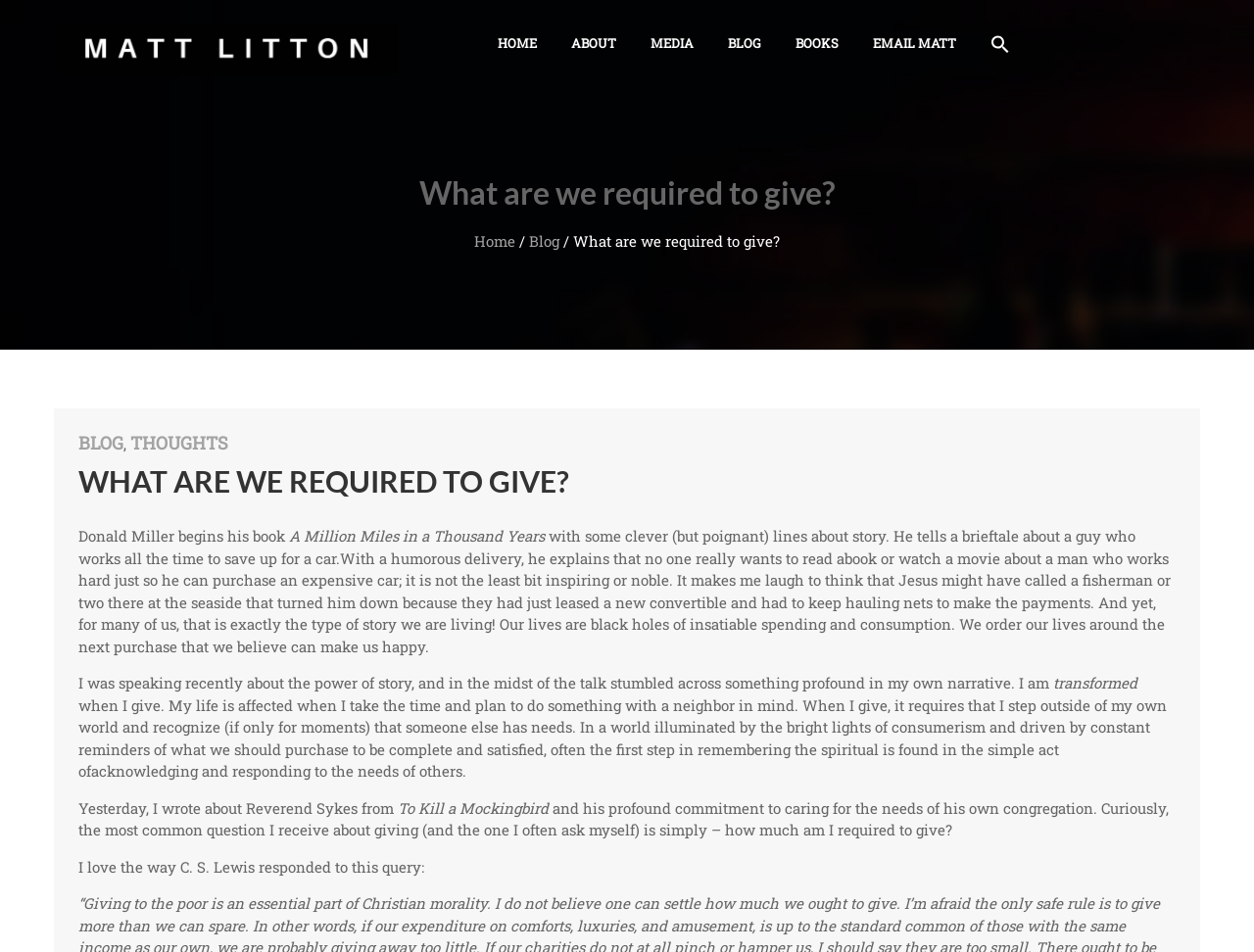Identify the bounding box coordinates of the element that should be clicked to fulfill this task: "Read the blog post about 'What are we required to give?'". The coordinates should be provided as four float numbers between 0 and 1, i.e., [left, top, right, bottom].

[0.457, 0.243, 0.622, 0.263]